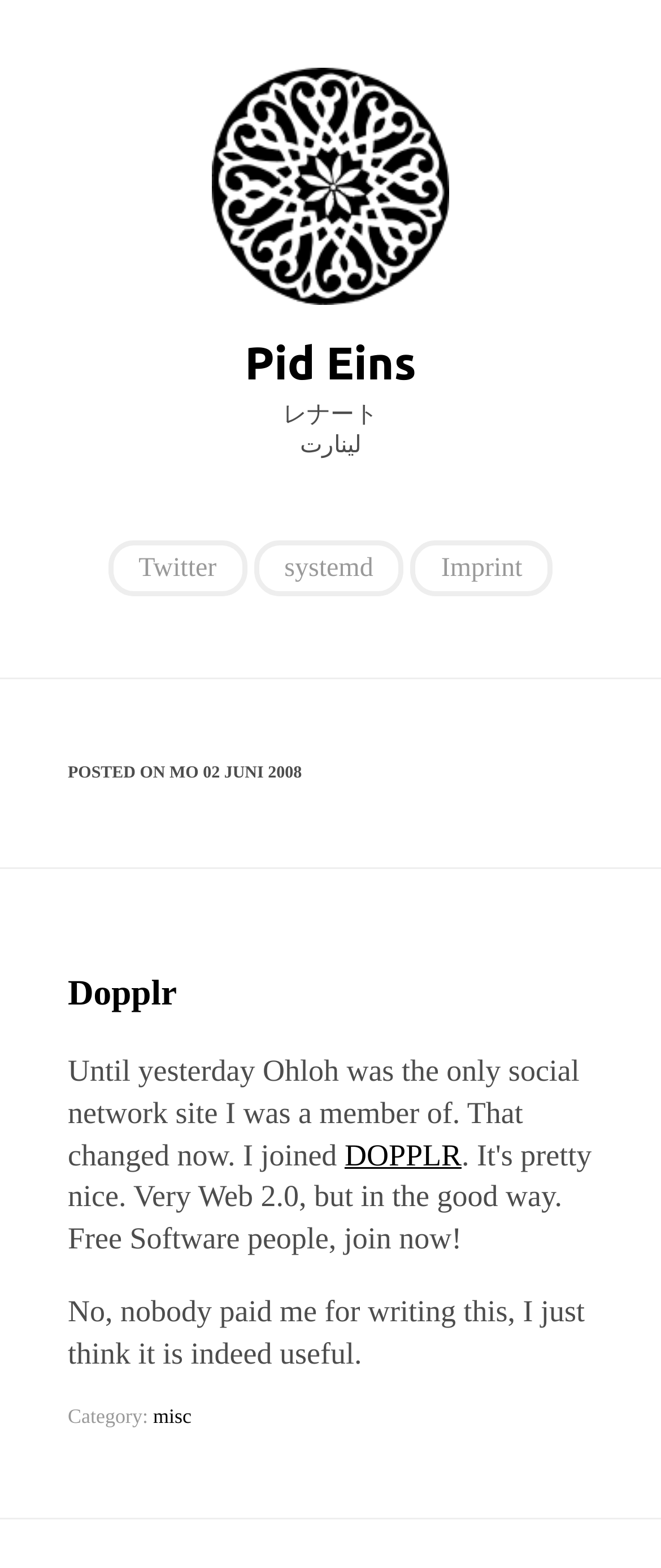Determine the bounding box coordinates for the UI element described. Format the coordinates as (top-left x, top-left y, bottom-right x, bottom-right y) and ensure all values are between 0 and 1. Element description: parent_node: Pid Eins

[0.321, 0.177, 0.679, 0.199]